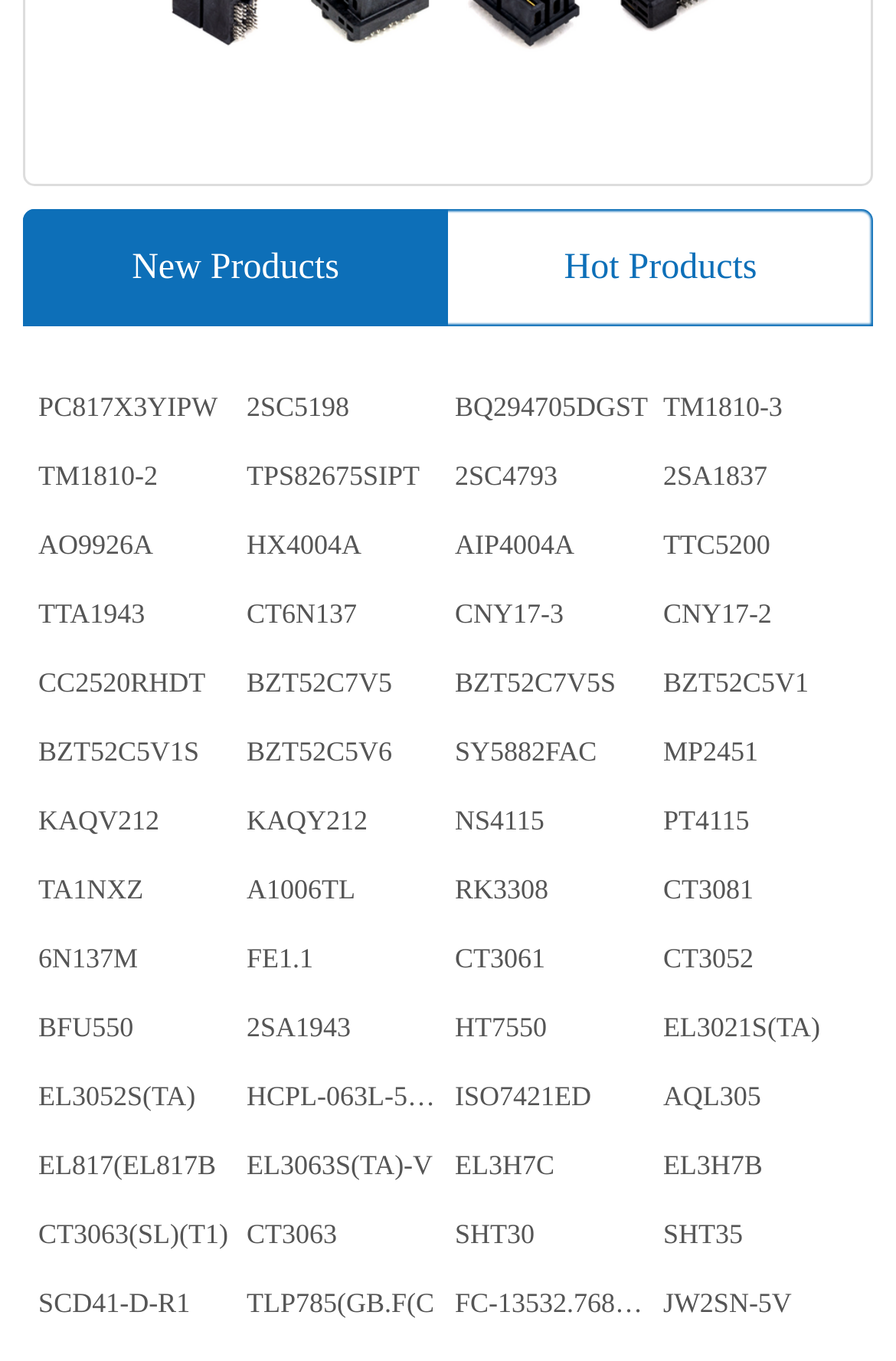Locate the bounding box coordinates of the UI element described by: "BZT52C7V5S". Provide the coordinates as four float numbers between 0 and 1, formatted as [left, top, right, bottom].

[0.5, 0.477, 0.732, 0.527]